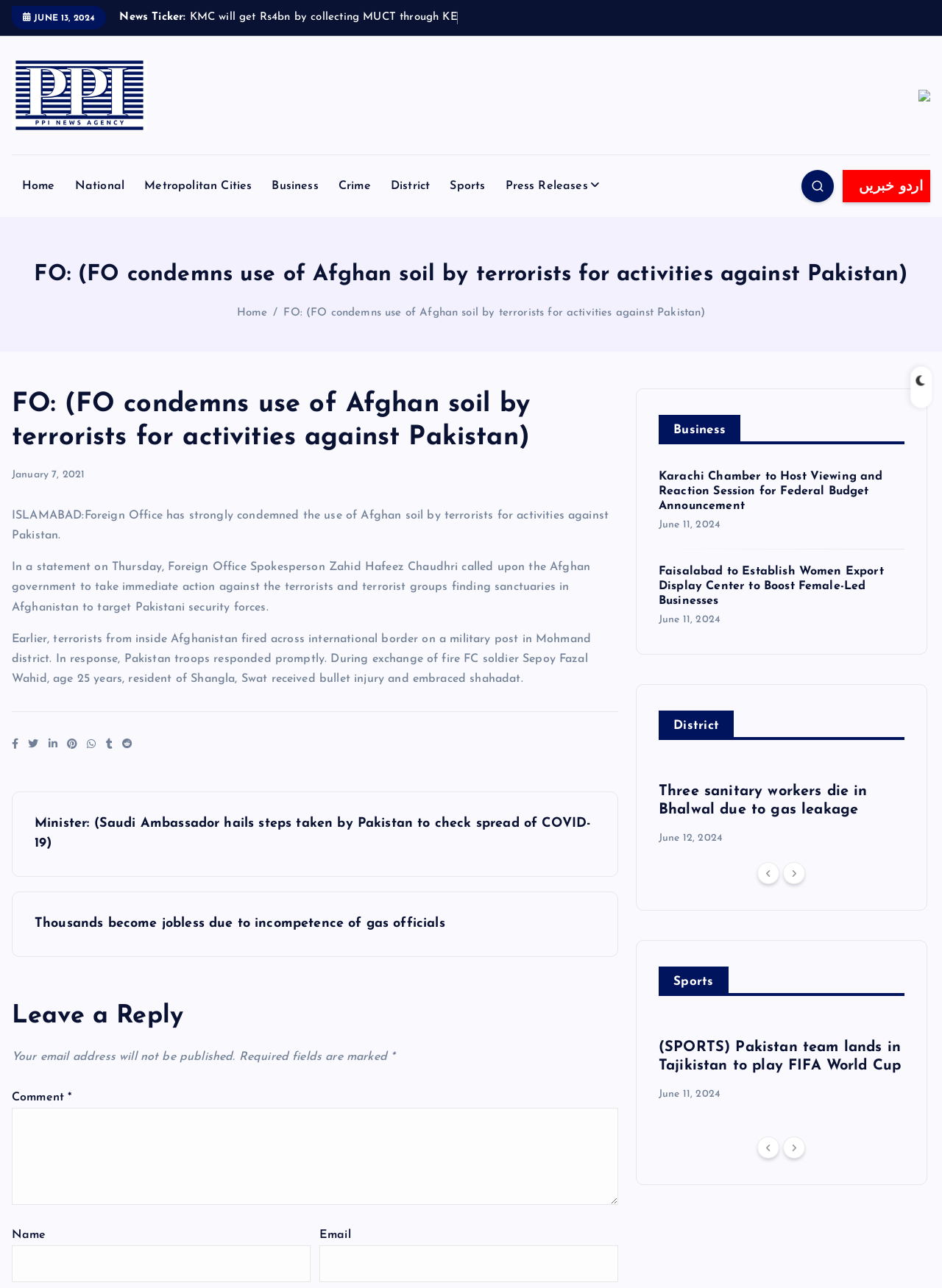Provide the bounding box coordinates for the UI element described in this sentence: "Press Releases". The coordinates should be four float values between 0 and 1, i.e., [left, top, right, bottom].

[0.525, 0.134, 0.647, 0.155]